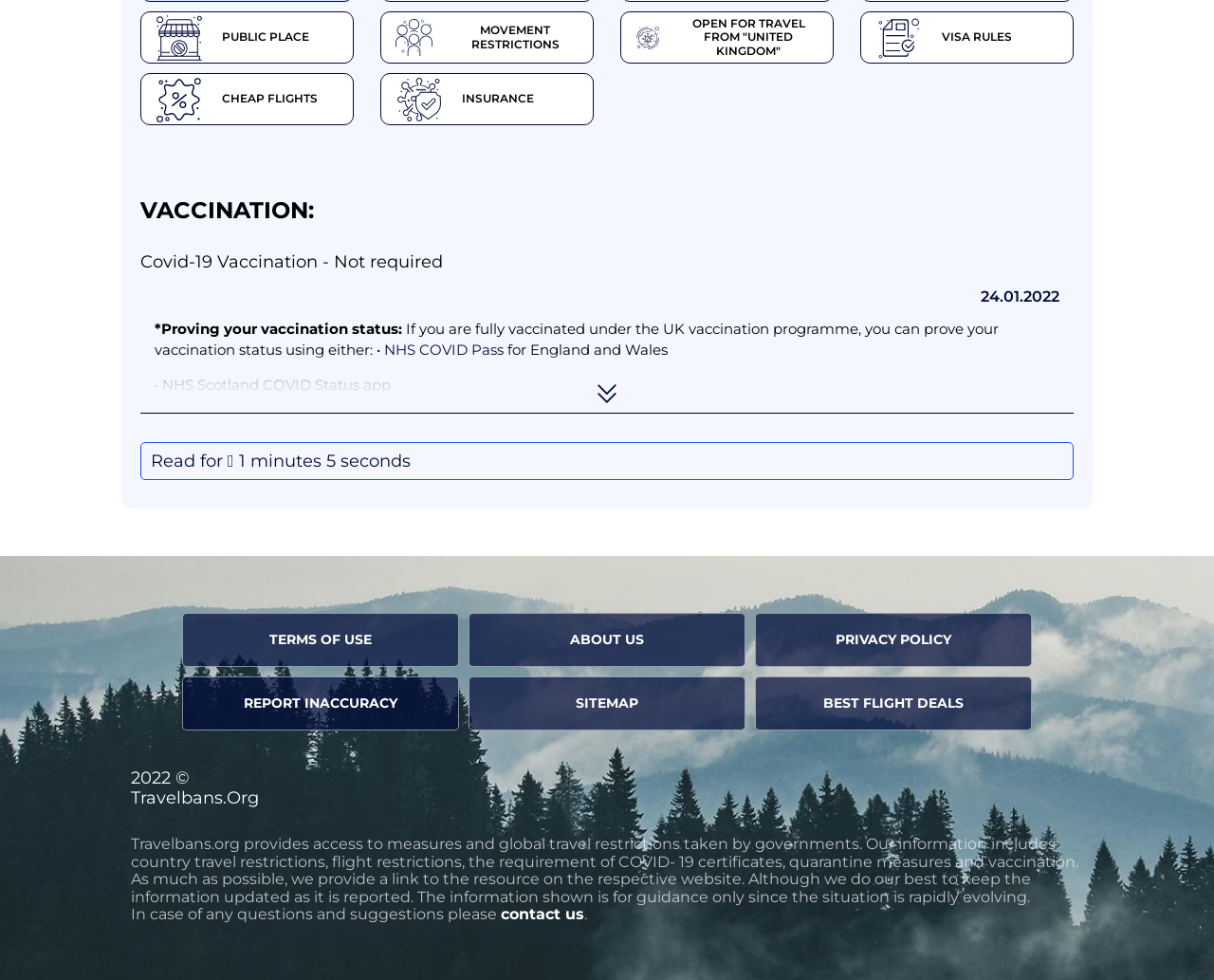Determine the bounding box coordinates for the UI element with the following description: "Insurance". The coordinates should be four float numbers between 0 and 1, represented as [left, top, right, bottom].

[0.313, 0.075, 0.489, 0.128]